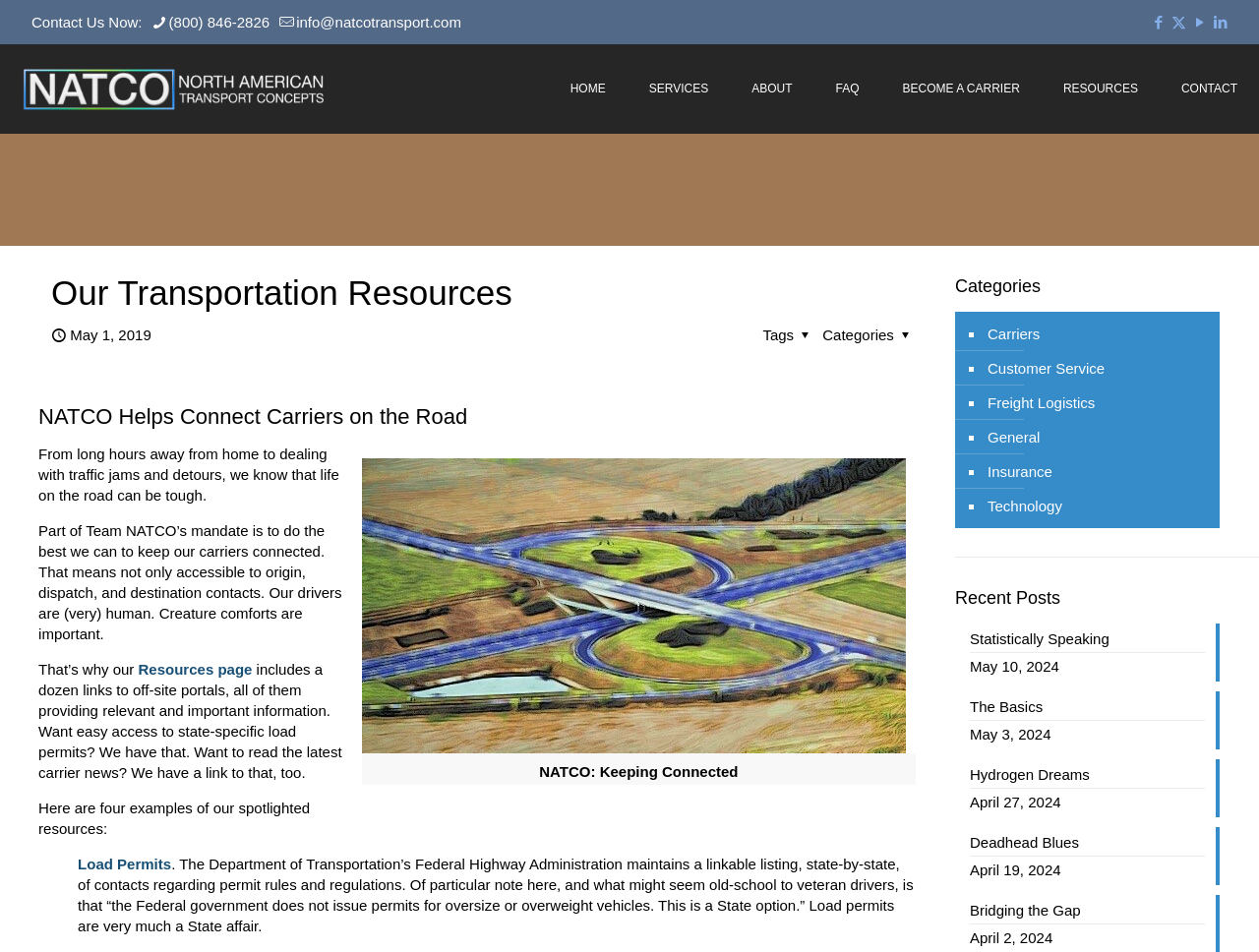Find and provide the bounding box coordinates for the UI element described with: "Statistically Speaking".

[0.77, 0.66, 0.957, 0.686]